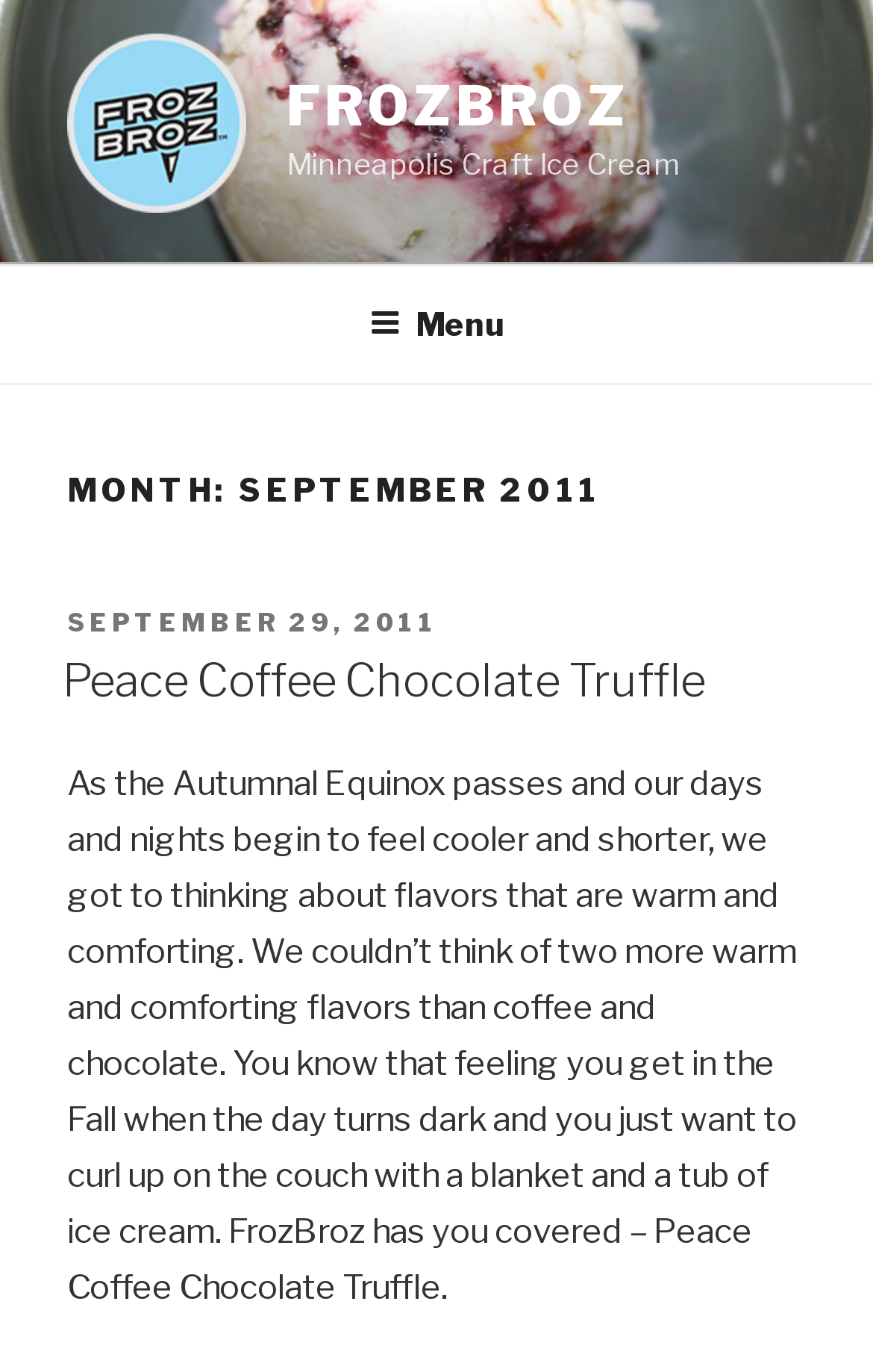What is the name of the ice cream flavor?
Based on the image, provide a one-word or brief-phrase response.

Peace Coffee Chocolate Truffle